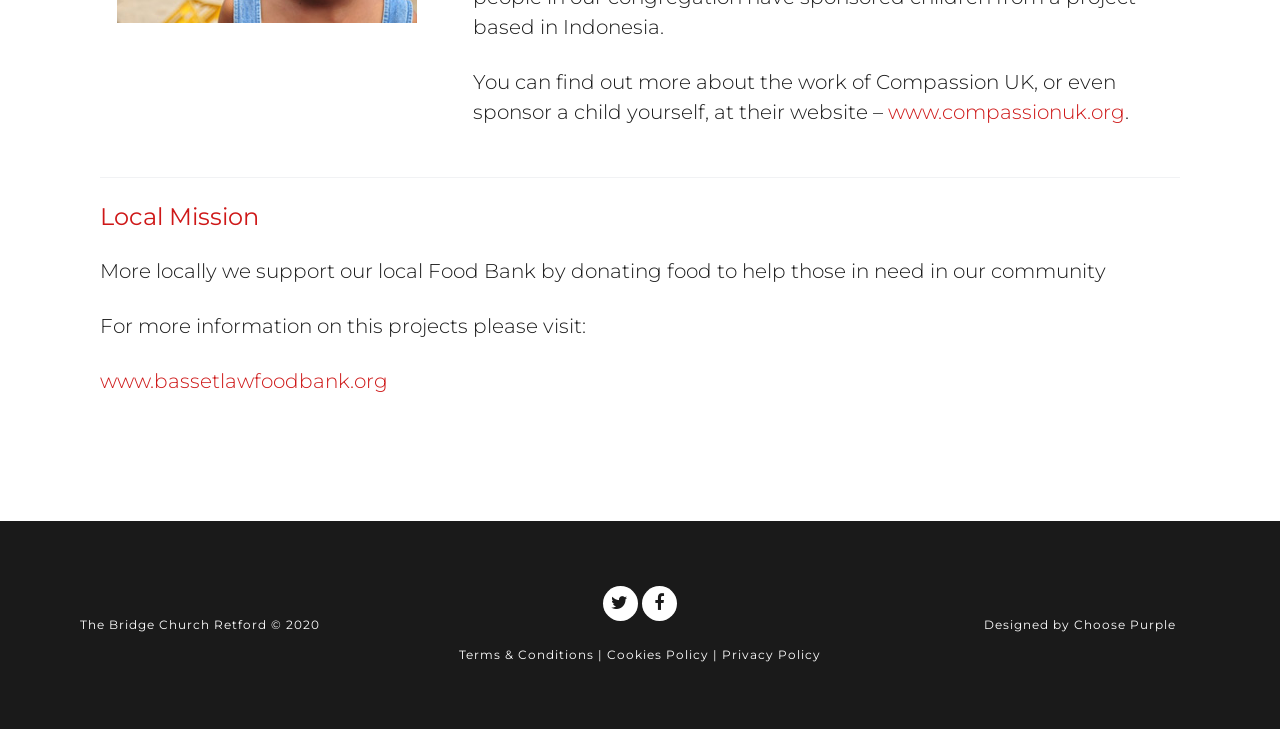Find the UI element described as: "Cookies Policy" and predict its bounding box coordinates. Ensure the coordinates are four float numbers between 0 and 1, [left, top, right, bottom].

[0.474, 0.888, 0.554, 0.908]